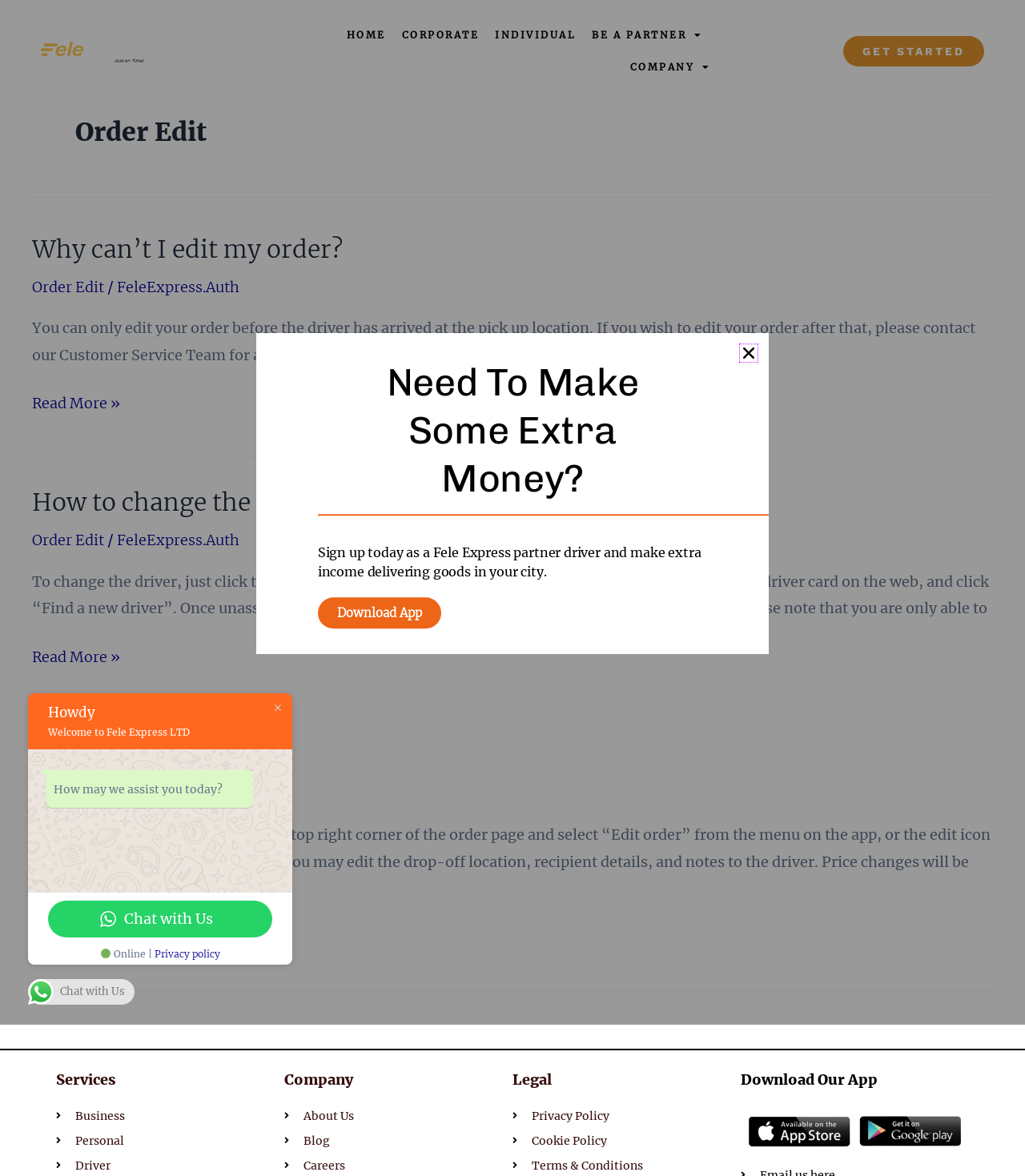Locate the UI element that matches the description Be a Partner in the webpage screenshot. Return the bounding box coordinates in the format (top-left x, top-left y, bottom-right x, bottom-right y), with values ranging from 0 to 1.

[0.578, 0.016, 0.686, 0.044]